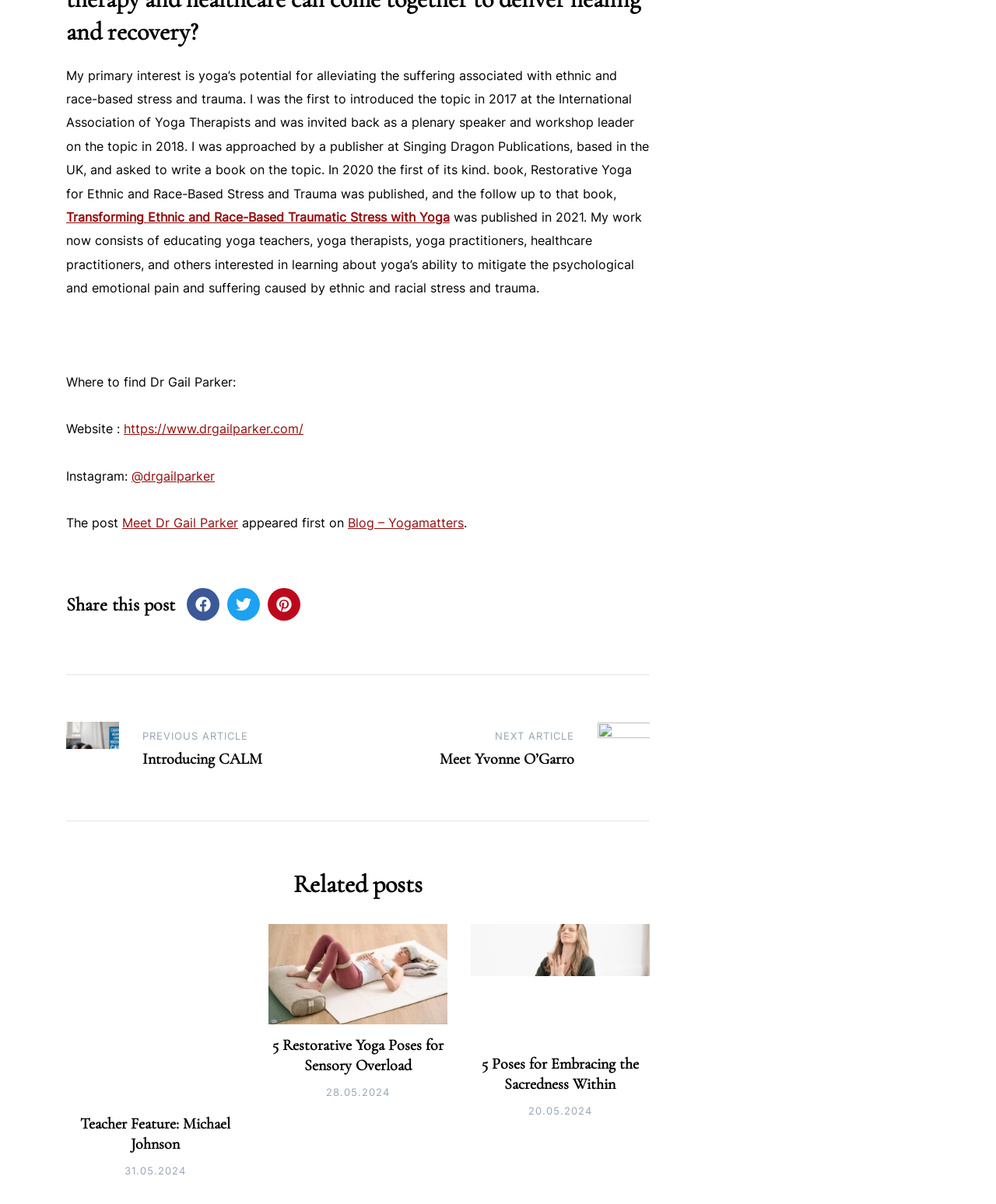Using the information in the image, give a detailed answer to the following question: What is the title of Dr. Gail Parker's first book?

The webpage mentions that Dr. Gail Parker's first book, 'Restorative Yoga for Ethnic and Race-Based Stress and Trauma', was published in 2020. This book is a pioneering work in the field of yoga therapy, focusing on the topic of ethnic and race-based stress and trauma.